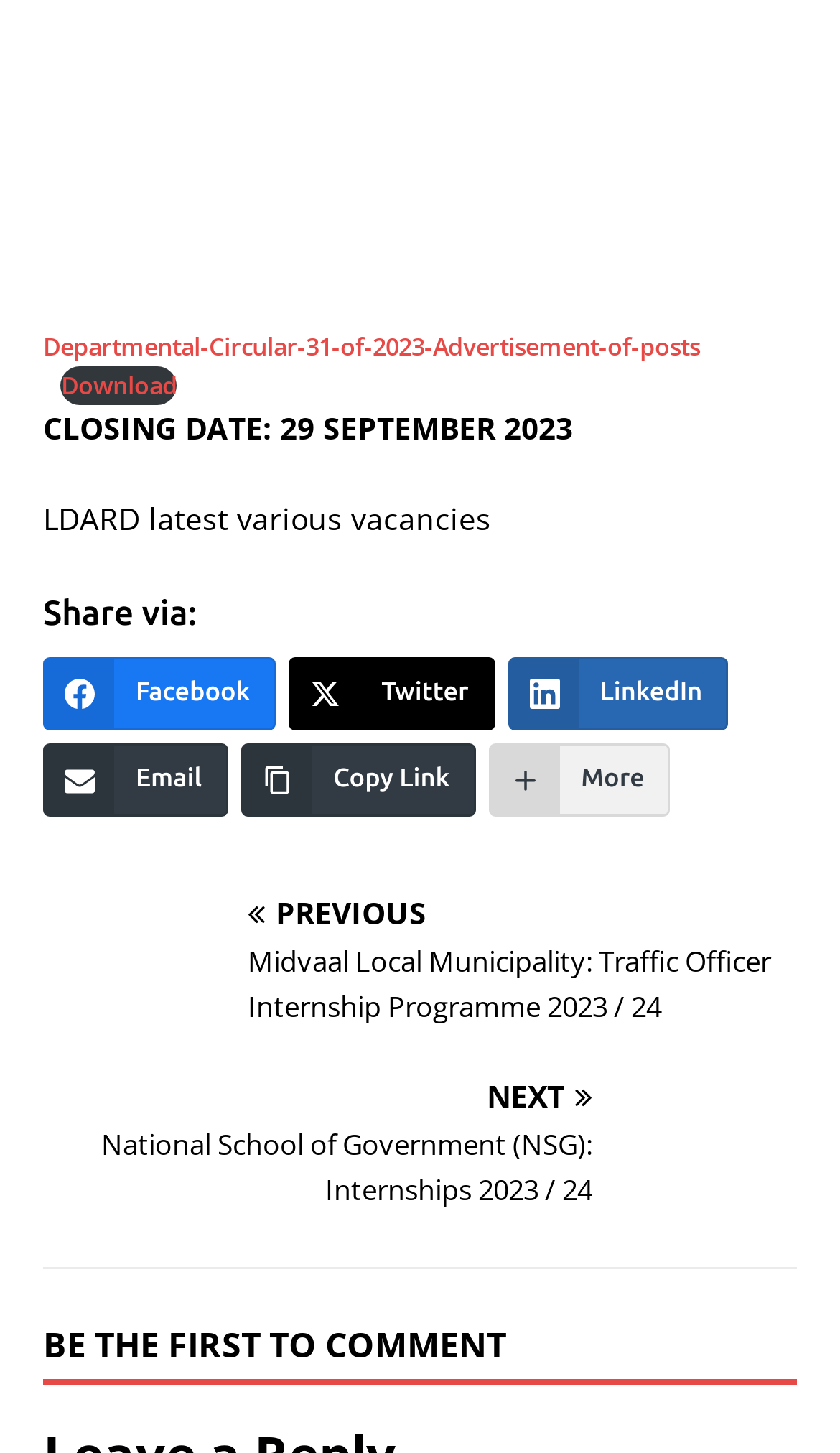What is the name of the internship programme below the traffic officer internship?
Refer to the screenshot and deliver a thorough answer to the question presented.

The name of the internship programme below the traffic officer internship can be found in the link 'National School of Government (NSG): Internships 2023 / 24' which is located below the link 'Traffic Officer Internship Programme'.